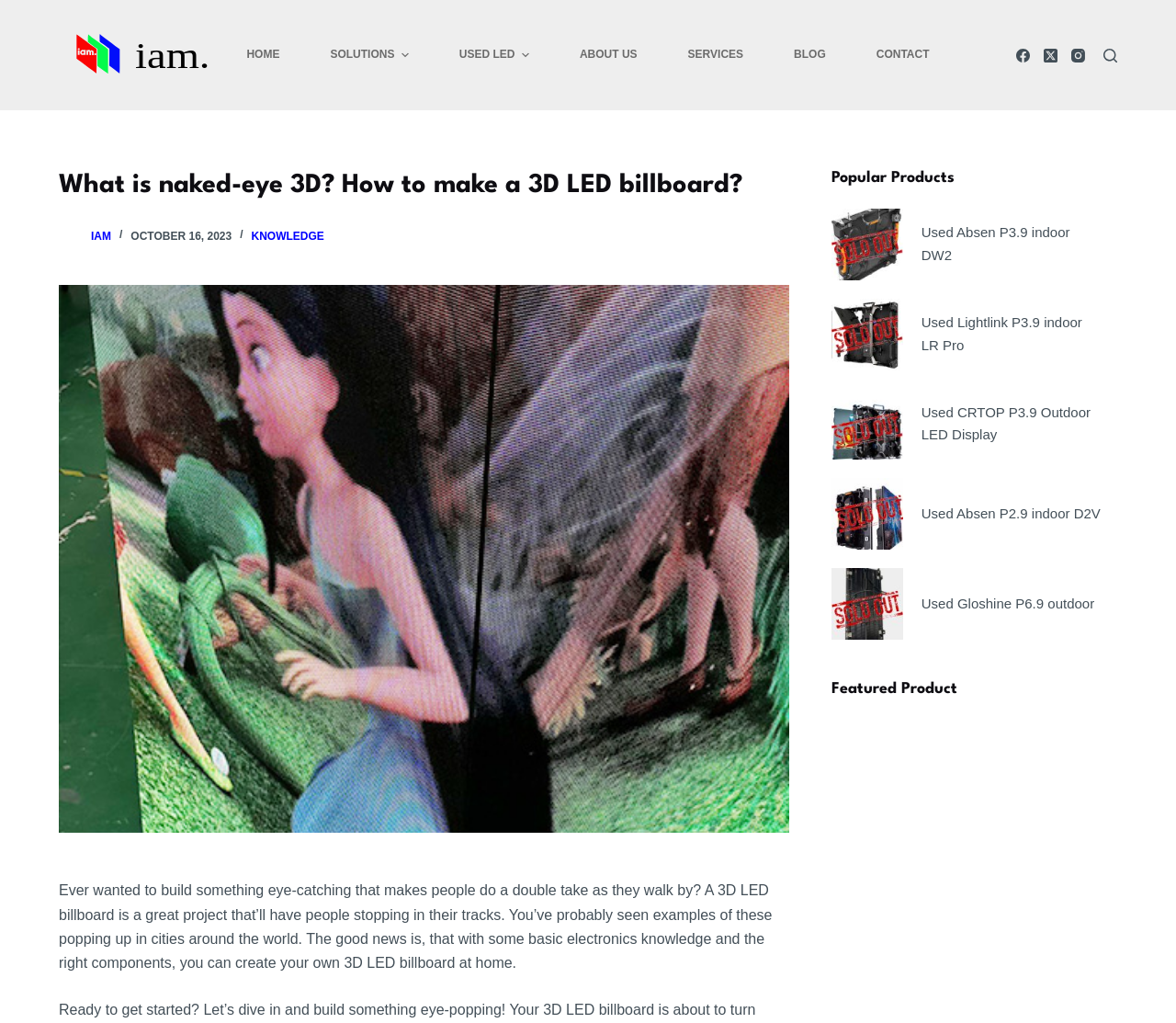Provide the bounding box coordinates of the UI element that matches the description: "Used Gloshine P6.9 outdoor".

[0.783, 0.579, 0.95, 0.601]